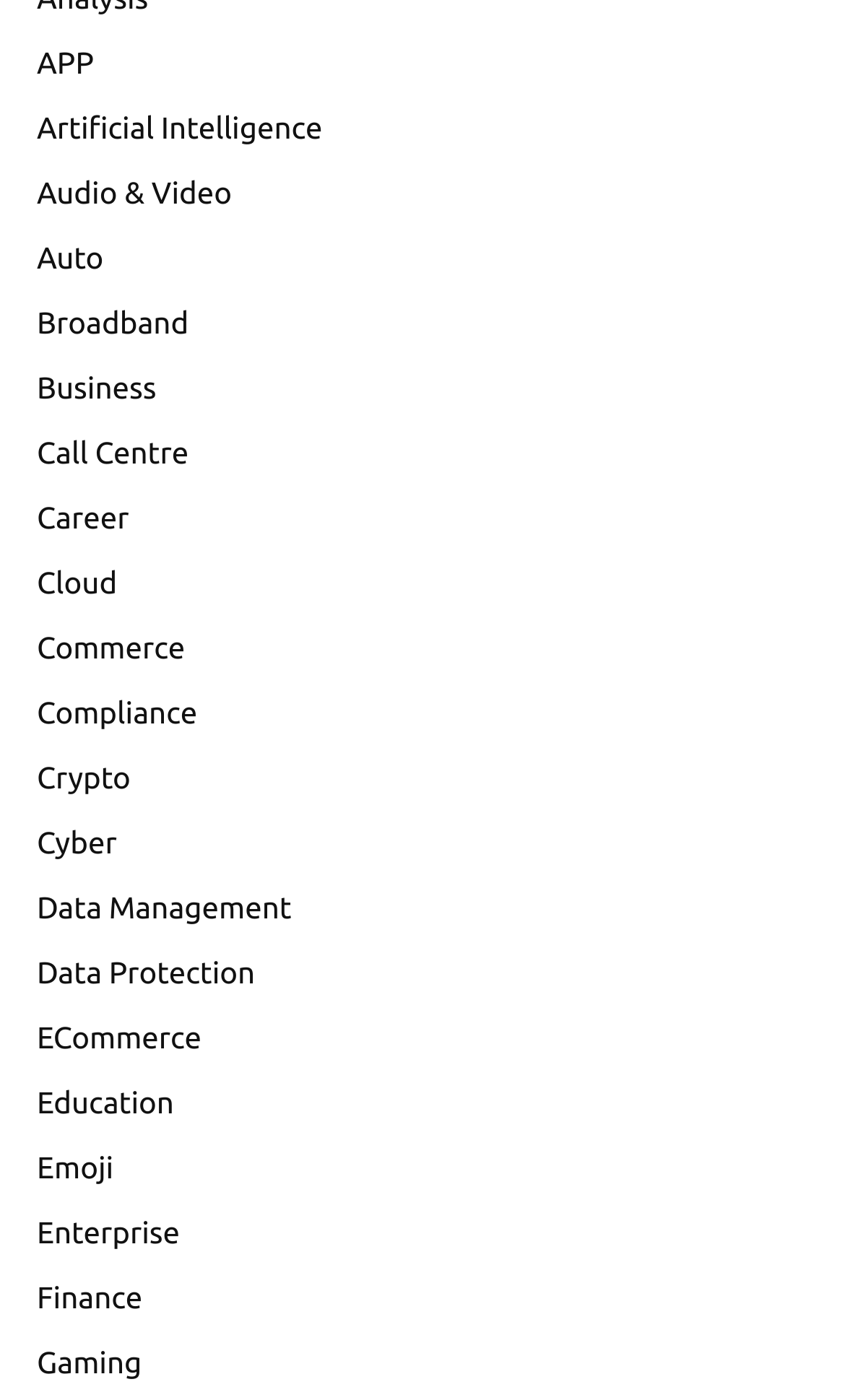Please give the bounding box coordinates of the area that should be clicked to fulfill the following instruction: "Explore Artificial Intelligence". The coordinates should be in the format of four float numbers from 0 to 1, i.e., [left, top, right, bottom].

[0.013, 0.068, 0.91, 0.114]